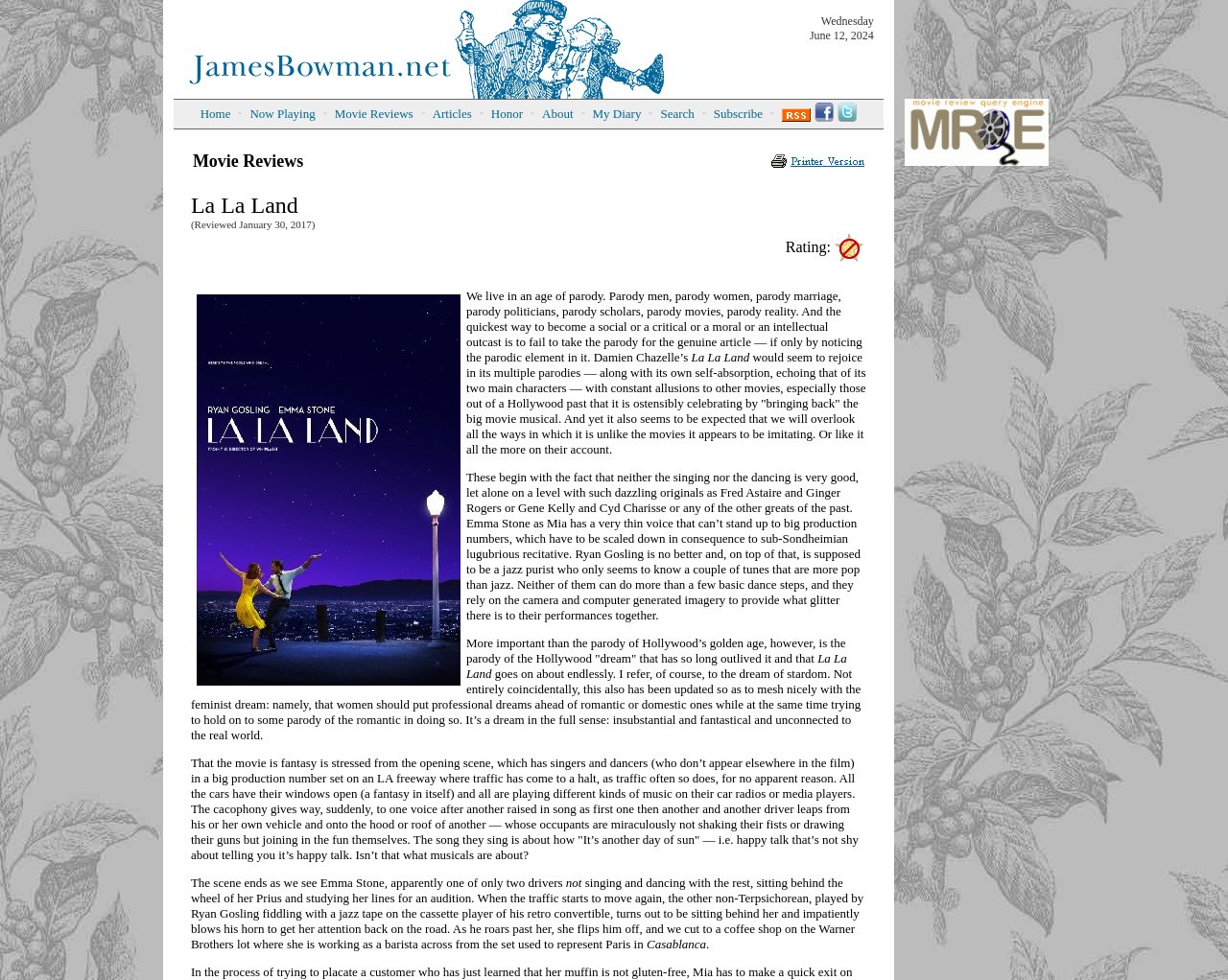Generate a thorough explanation of the webpage's elements.

The webpage is a personal website, JamesBowman.net, with a focus on movie reviews. At the top, there is a header section with a logo image and a navigation menu. The logo image is positioned on the left, and the navigation menu is divided into several sections, including "Home", "Now Playing", "Movie Reviews", "Articles", "Honor", "About", "My Diary", "Search", "Subscribe", and "Get James Bowman's RSS Feed" with social media links to Facebook and Twitter.

Below the header section, there is a main content area with a table layout. The table has two rows, with the first row containing a single cell that spans the entire width. This cell contains an image. The second row has two cells, with the left cell containing a table with a single row and two columns. The first column has a heading "Movie Reviews", and the second column has a link to "Printer friendly".

Below this table, there is another table with two rows. The first row has a single cell that spans the entire width, containing a review of the movie "La La Land" with a rating of "Not worthy of a star". The second row has a single cell that spans the entire width, containing a table with a single row and two columns. The first column has a label "Rating:", and the second column has the rating "Not worthy of a star".

Throughout the webpage, there are several images, including a logo image, social media icons, and a rating icon. The layout is organized, with clear headings and concise text, making it easy to navigate and read.